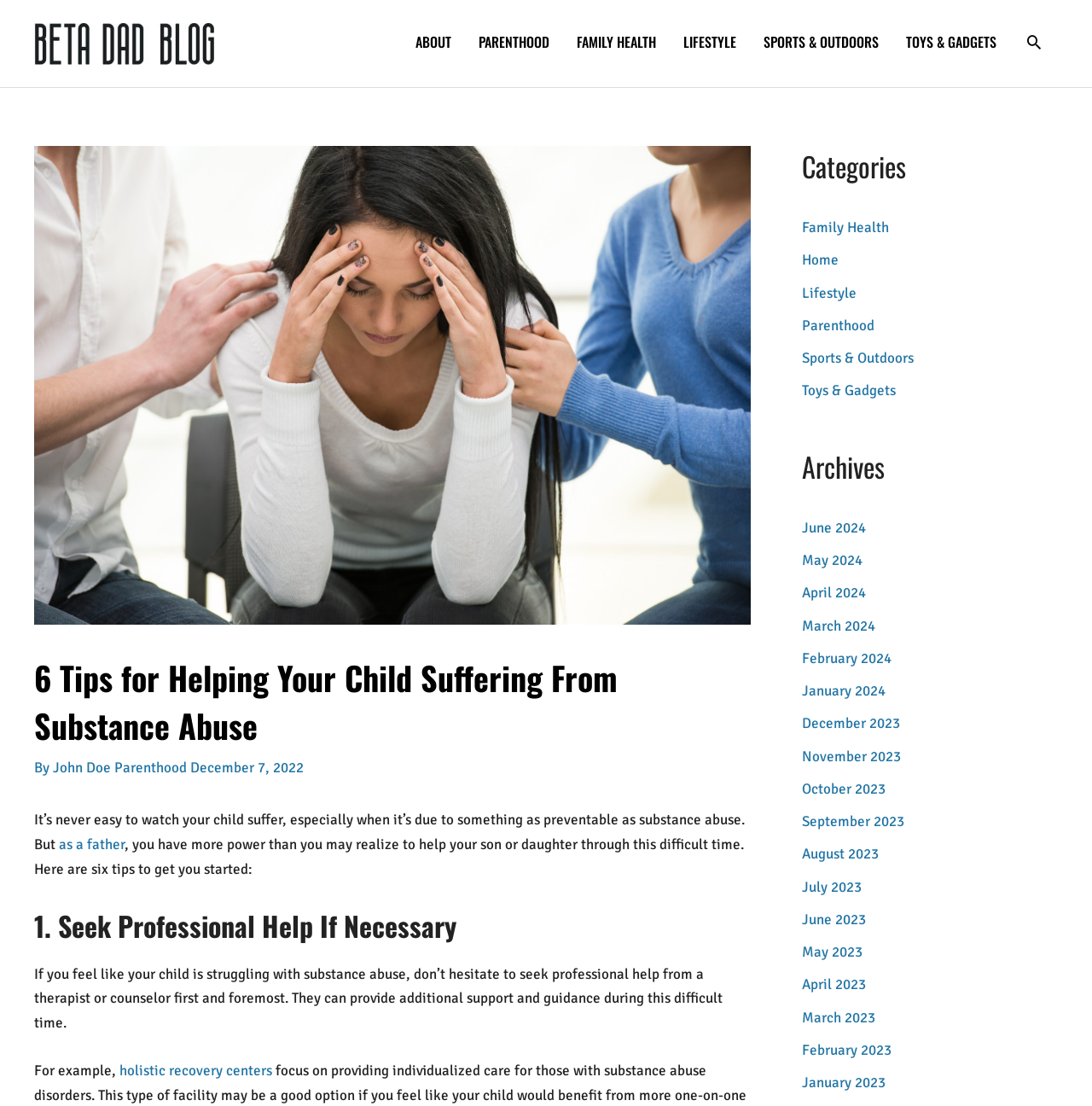What type of centers are mentioned in the article?
Based on the image, give a concise answer in the form of a single word or short phrase.

Holistic recovery centers